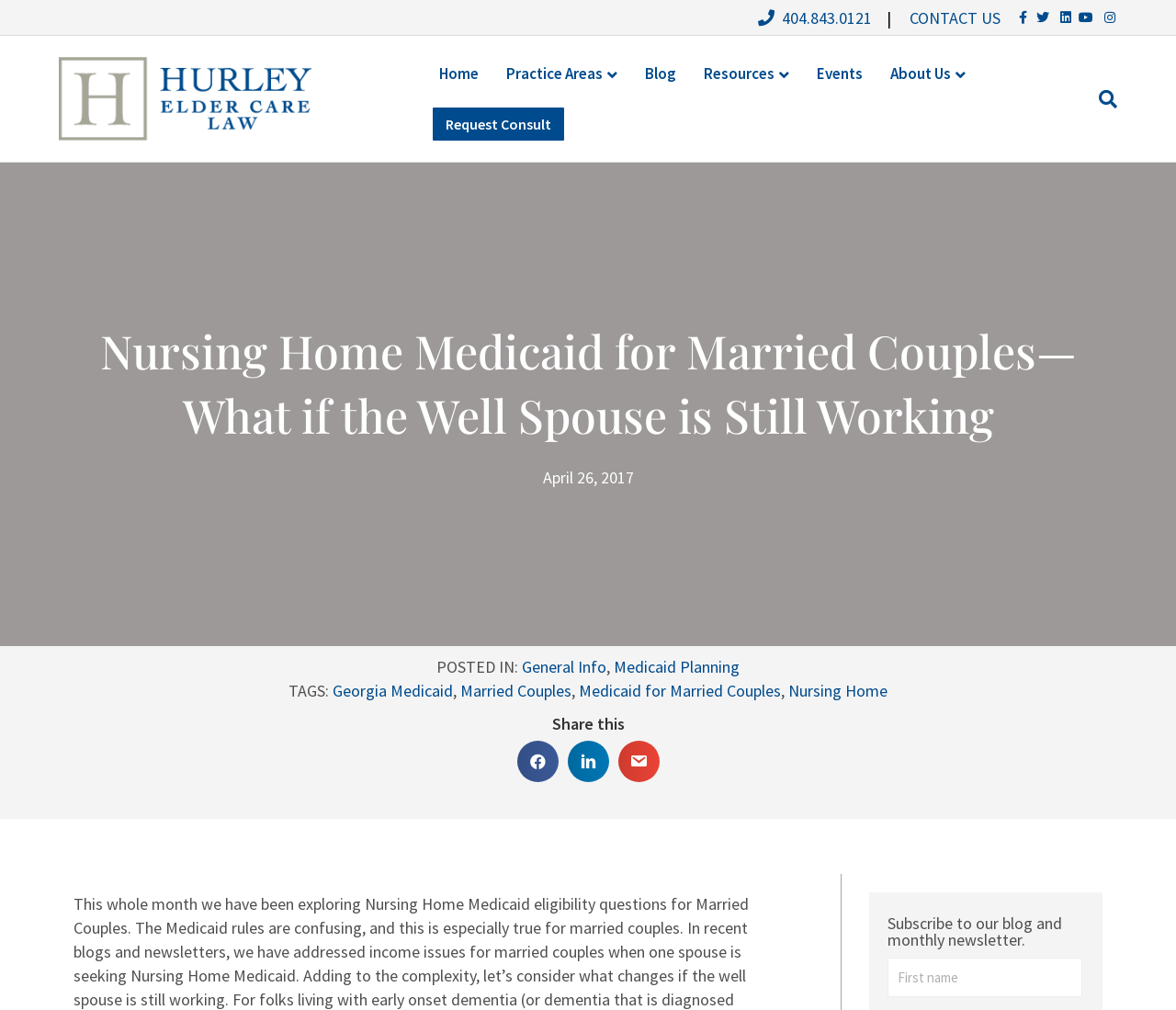Determine the bounding box coordinates of the element's region needed to click to follow the instruction: "Contact us". Provide these coordinates as four float numbers between 0 and 1, formatted as [left, top, right, bottom].

[0.773, 0.007, 0.851, 0.028]